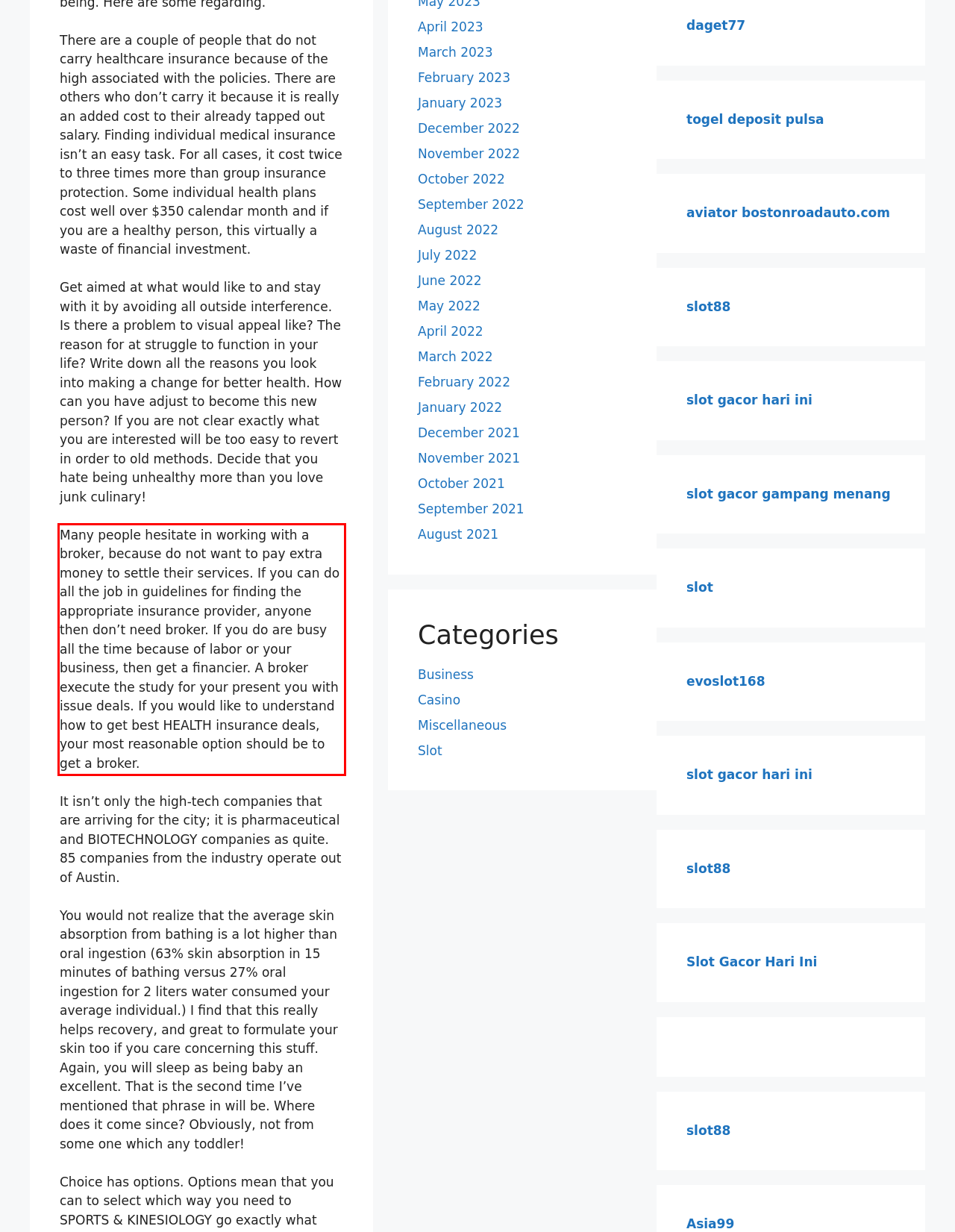You are provided with a screenshot of a webpage featuring a red rectangle bounding box. Extract the text content within this red bounding box using OCR.

Many people hesitate in working with a broker, because do not want to pay extra money to settle their services. If you can do all the job in guidelines for finding the appropriate insurance provider, anyone then don’t need broker. If you do are busy all the time because of labor or your business, then get a financier. A broker execute the study for your present you with issue deals. If you would like to understand how to get best HEALTH insurance deals, your most reasonable option should be to get a broker.